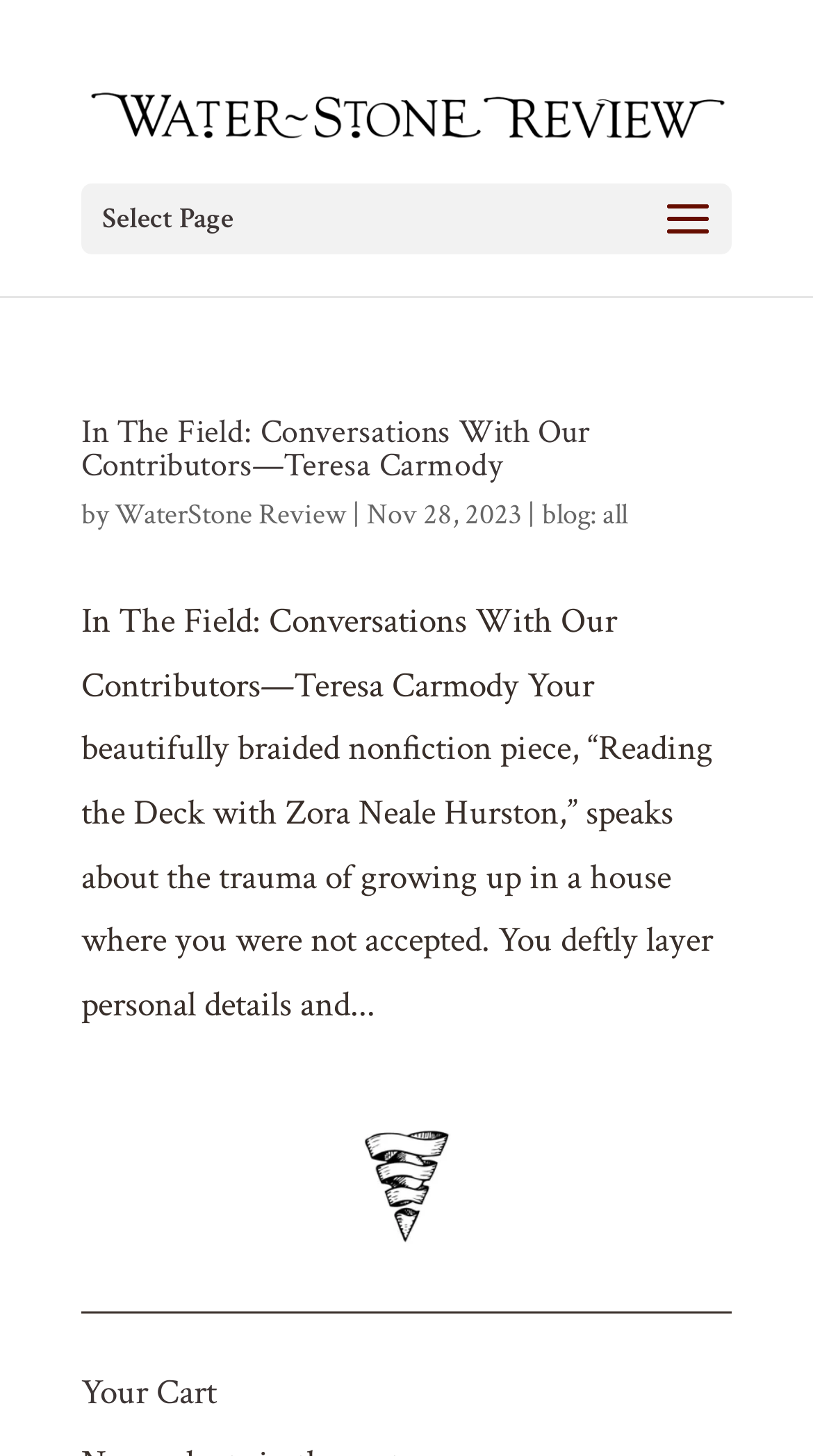Answer the question in a single word or phrase:
What is the name of the contributor?

Teresa Carmody